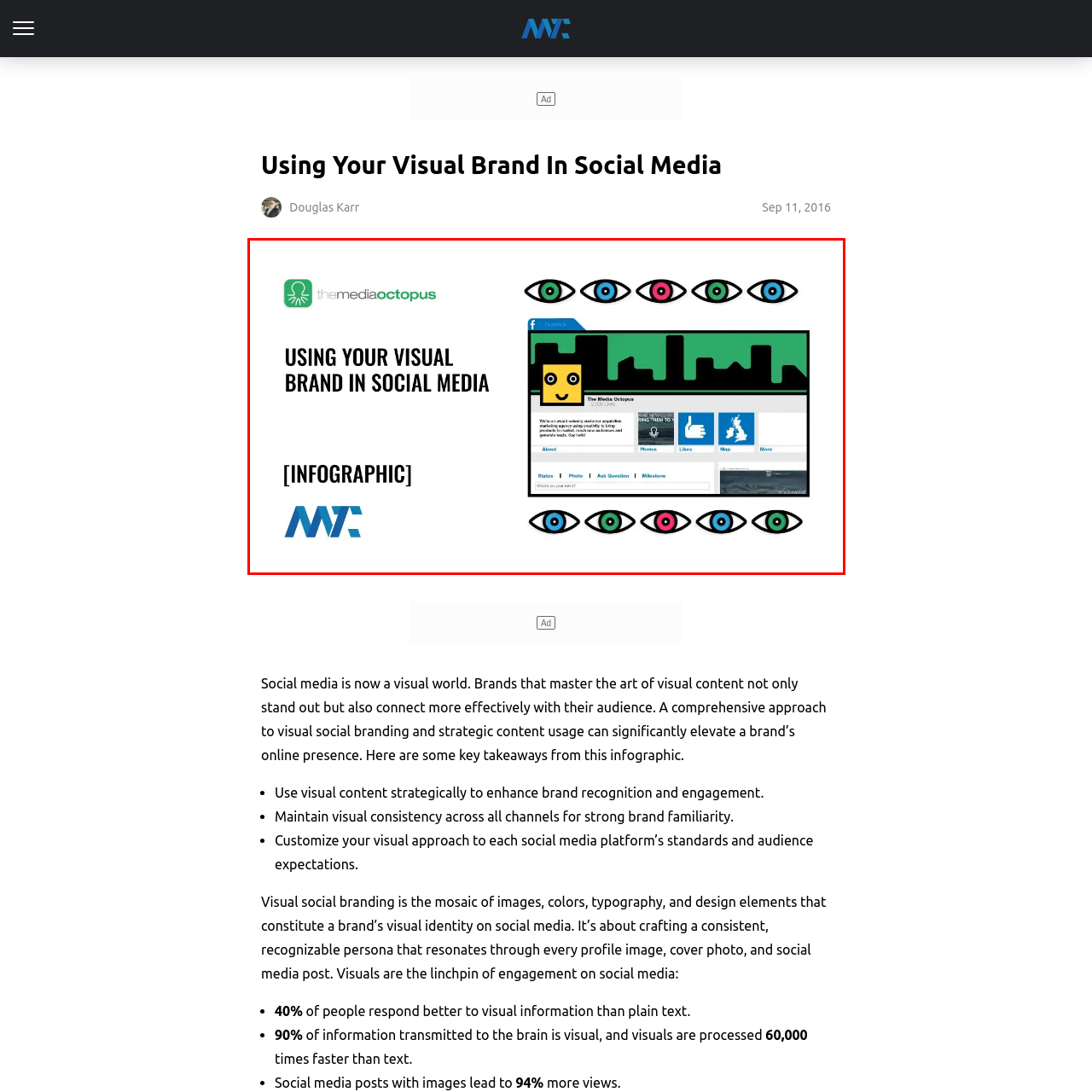Generate a comprehensive caption for the image section marked by the red box.

The image titled "Using Your Visual Brand In Social Media" is an infographic created by The Media Octopus. It prominently features a stylized representation of a Facebook page, showcasing how visual branding can enhance social media presence. The design includes a playful character resembling a friendly yellow box with eyes, which encapsulates the theme of engaging with audiences through visually appealing content.

To the left, bold typography presents the title, while beneath it, the text indicates that it is an infographic. Surrounding the main image are illustrated eyes in varying colors, symbolizing attention to detail and the importance of visuals in capturing audience interest. This infographic emphasizes that effective visual branding not only helps a brand stand out but also fosters stronger connections with its audience in the increasingly visual landscape of social media.